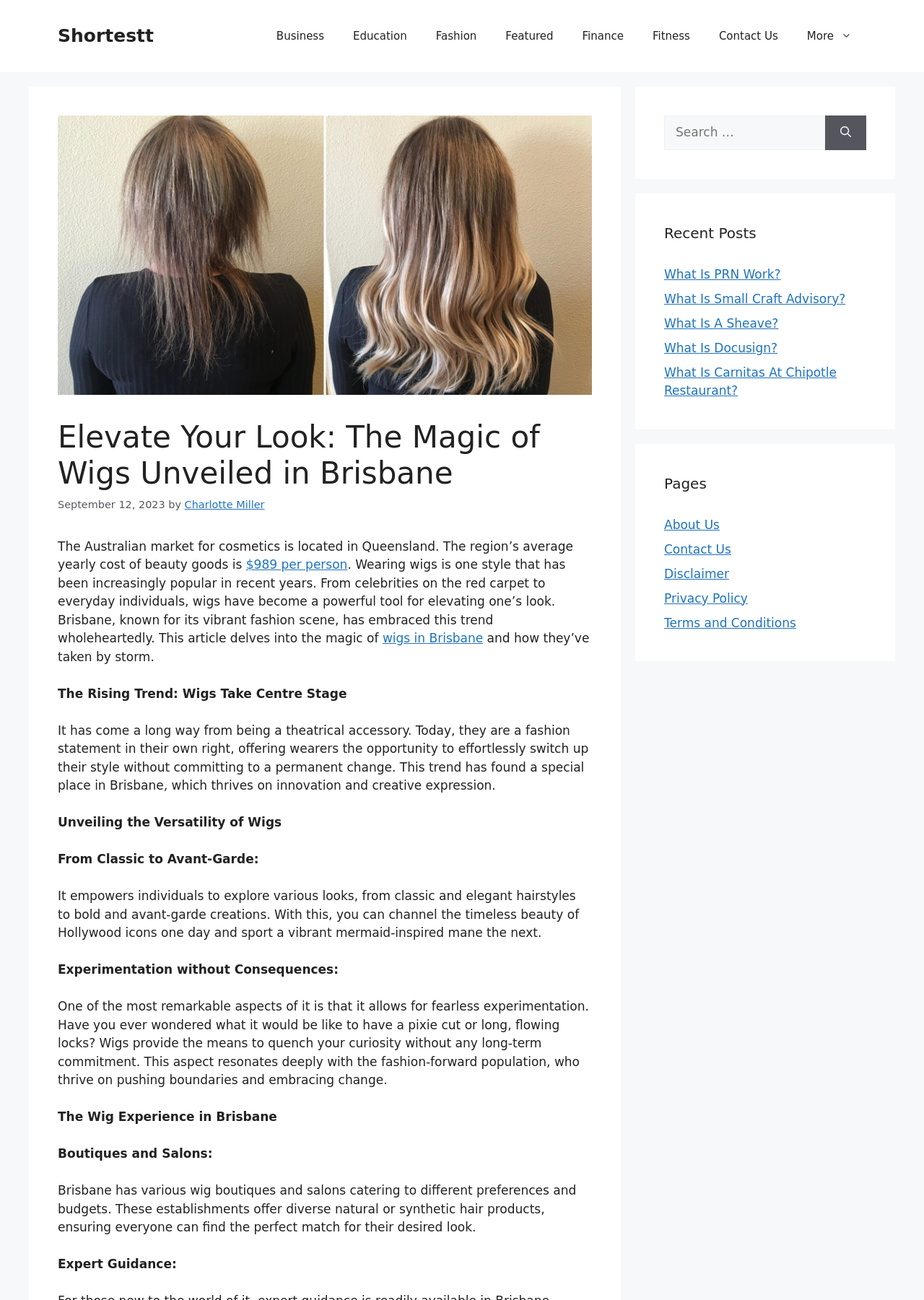Please specify the coordinates of the bounding box for the element that should be clicked to carry out this instruction: "View recent posts". The coordinates must be four float numbers between 0 and 1, formatted as [left, top, right, bottom].

[0.719, 0.171, 0.938, 0.187]